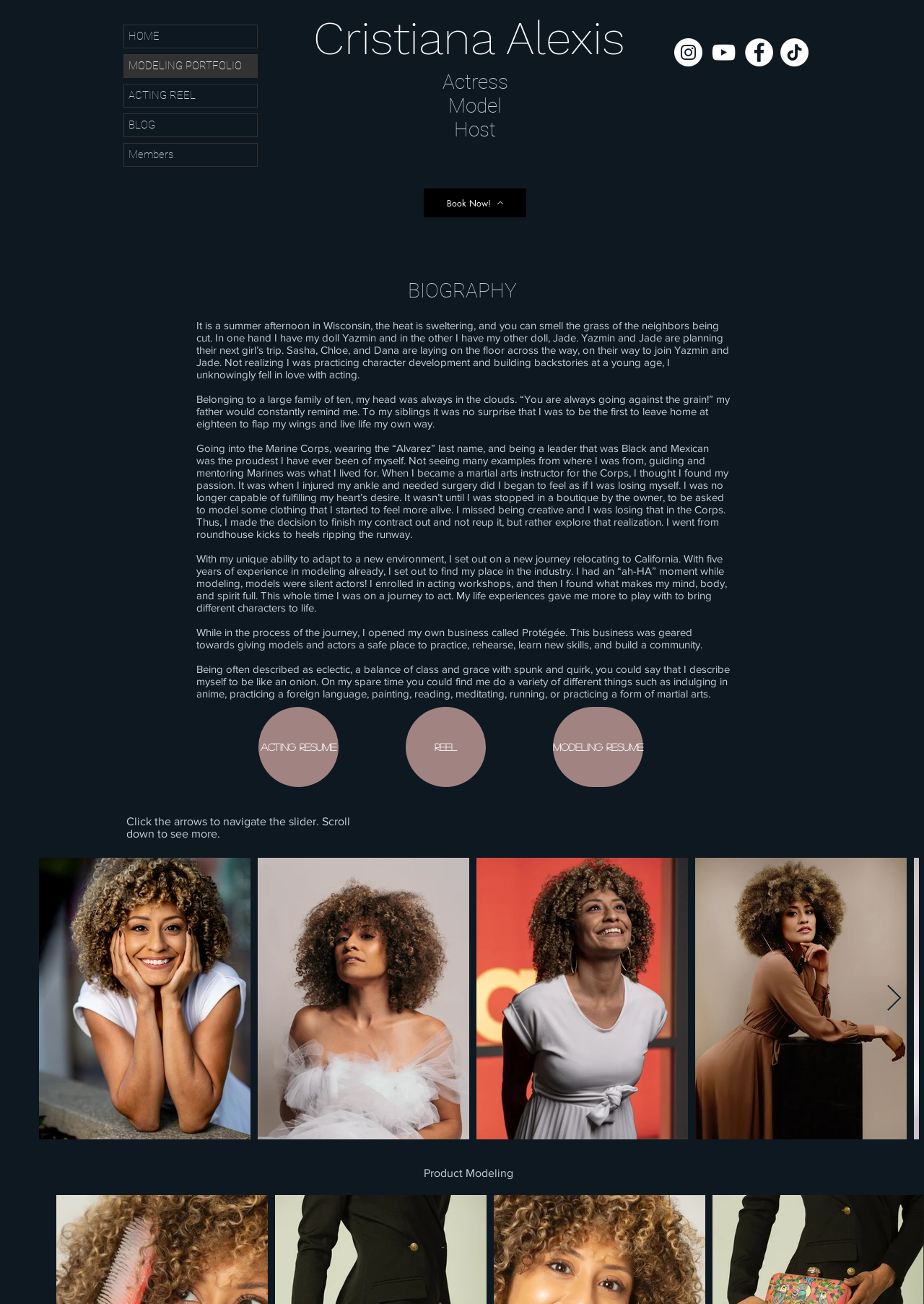Determine the bounding box coordinates for the area you should click to complete the following instruction: "View Cristiana Alexis's biography".

[0.212, 0.245, 0.789, 0.292]